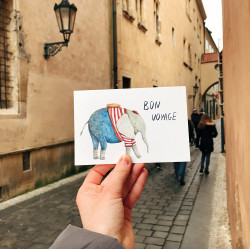What is the atmosphere of the village?
Refer to the image and provide a concise answer in one word or phrase.

Charming European